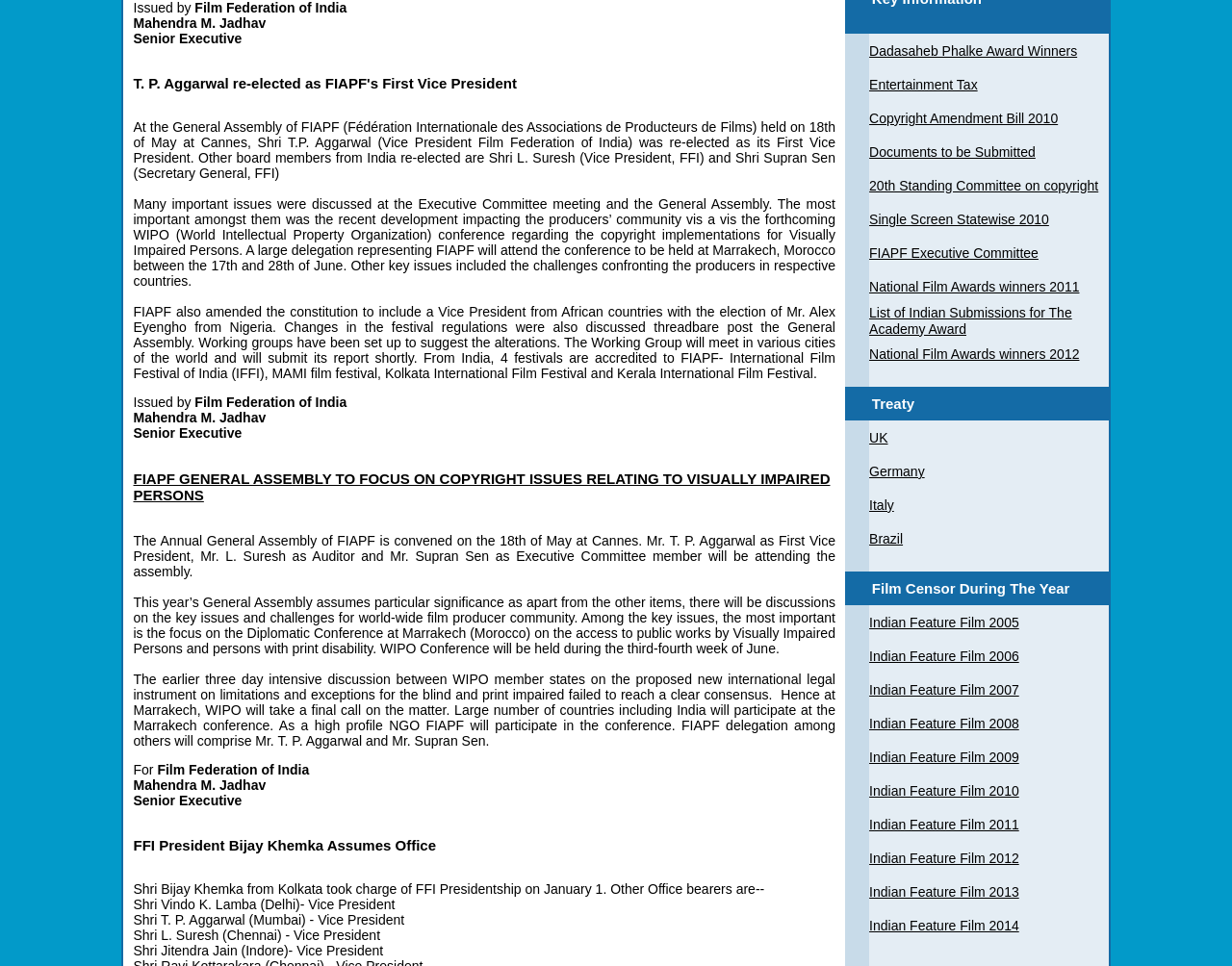From the element description 20th Standing Committee on copyright, predict the bounding box coordinates of the UI element. The coordinates must be specified in the format (top-left x, top-left y, bottom-right x, bottom-right y) and should be within the 0 to 1 range.

[0.706, 0.184, 0.892, 0.2]